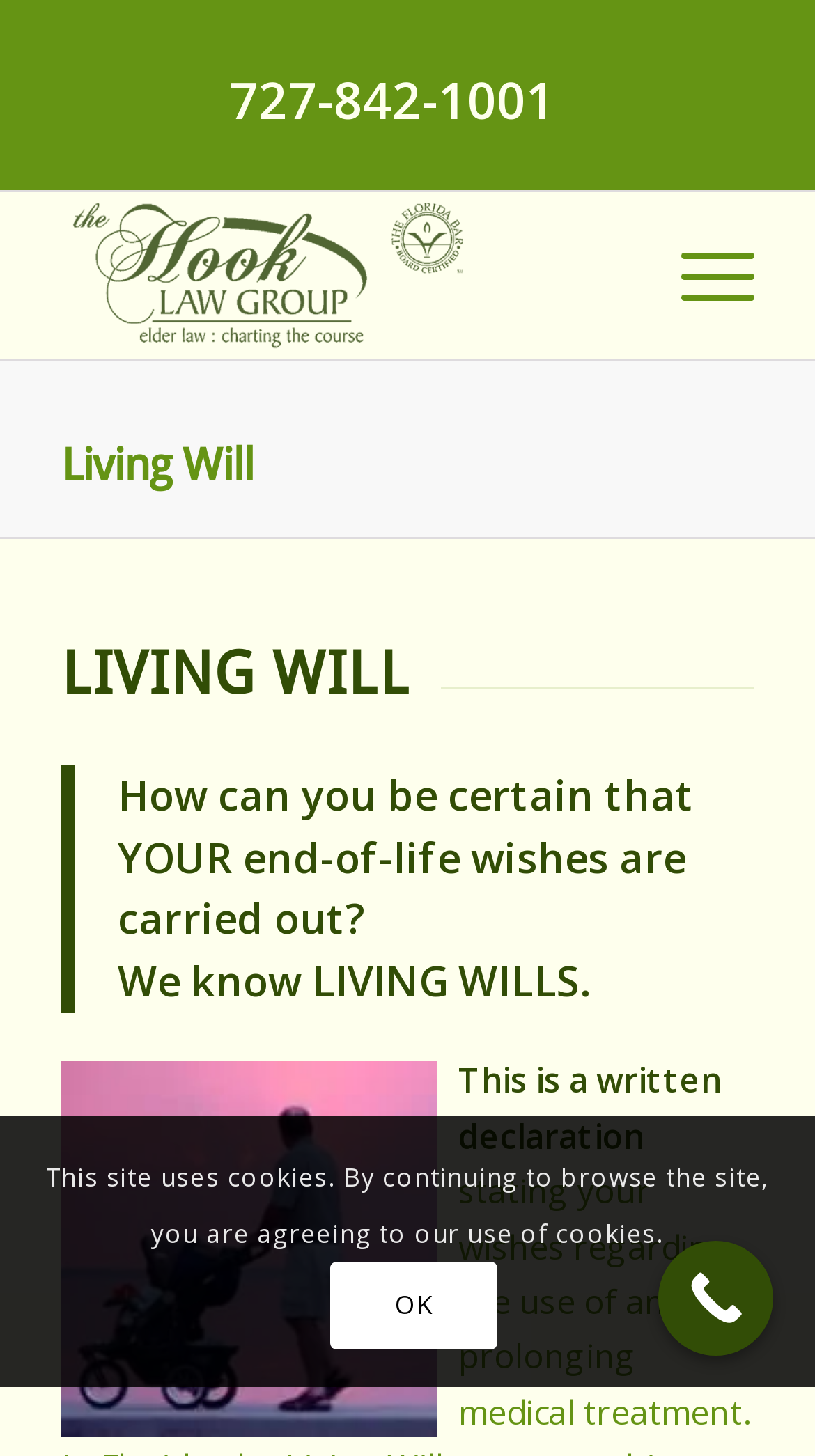What is the purpose of a Living Will?
Please look at the screenshot and answer in one word or a short phrase.

To carry out end-of-life wishes